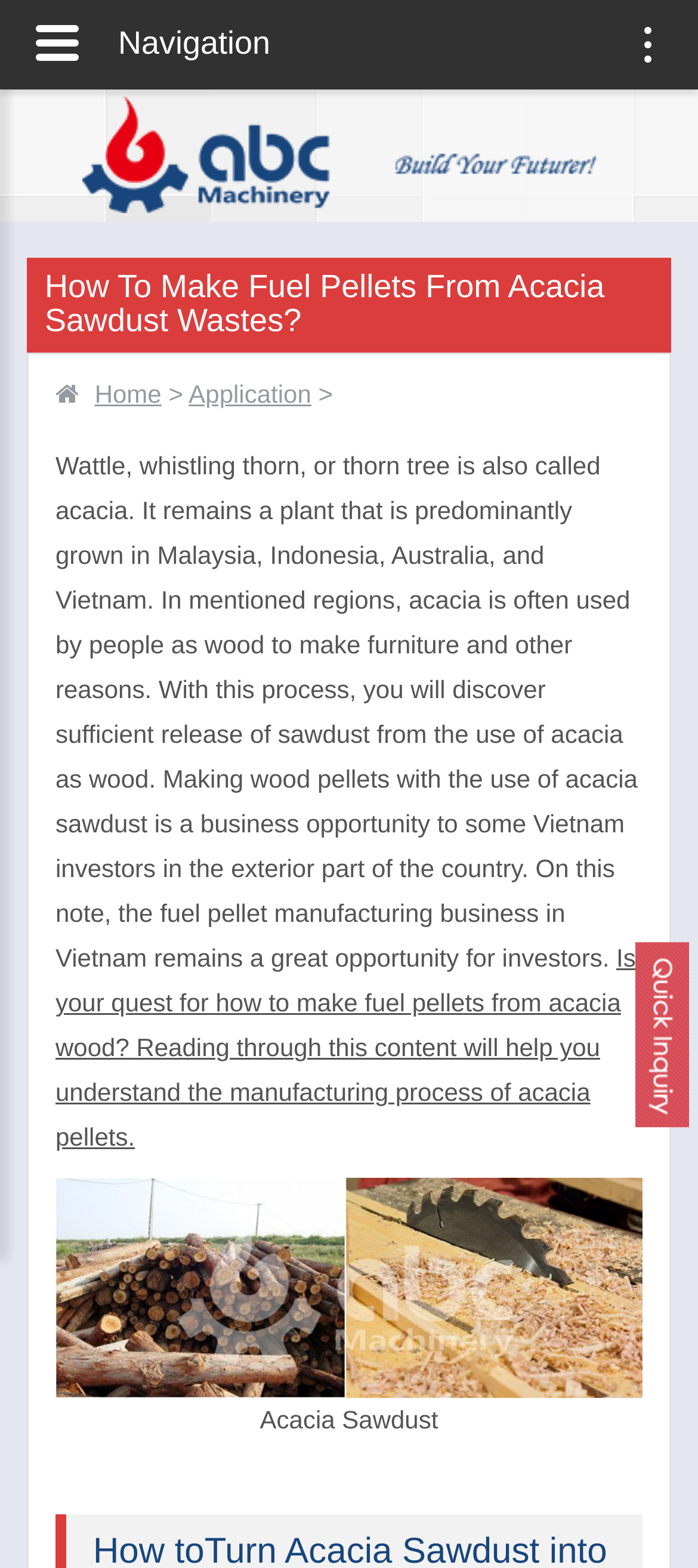Locate the UI element described by parent_node: Navigation in the provided webpage screenshot. Return the bounding box coordinates in the format (top-left x, top-left y, bottom-right x, bottom-right y), ensuring all values are between 0 and 1.

[0.021, 0.0, 0.144, 0.055]